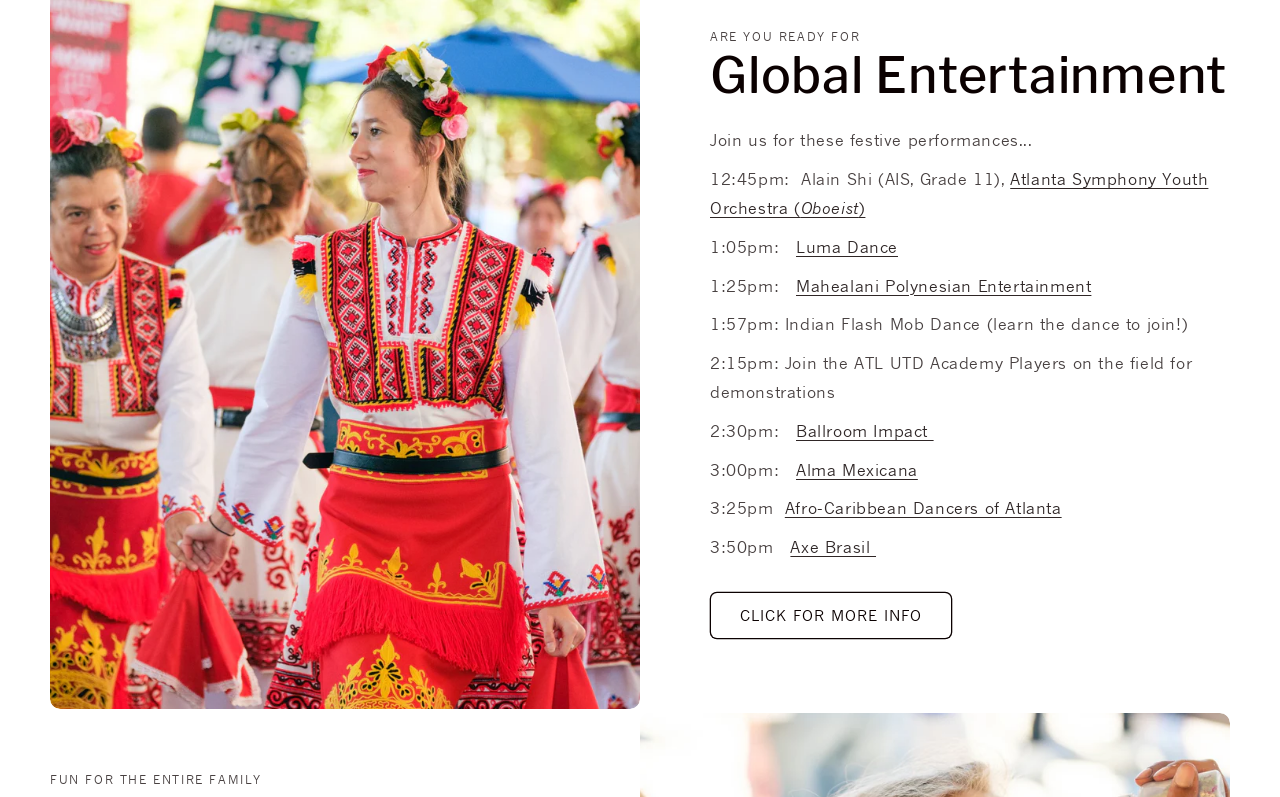Determine the bounding box coordinates of the clickable element to complete this instruction: "Get more information about the event". Provide the coordinates in the format of four float numbers between 0 and 1, [left, top, right, bottom].

[0.555, 0.743, 0.744, 0.802]